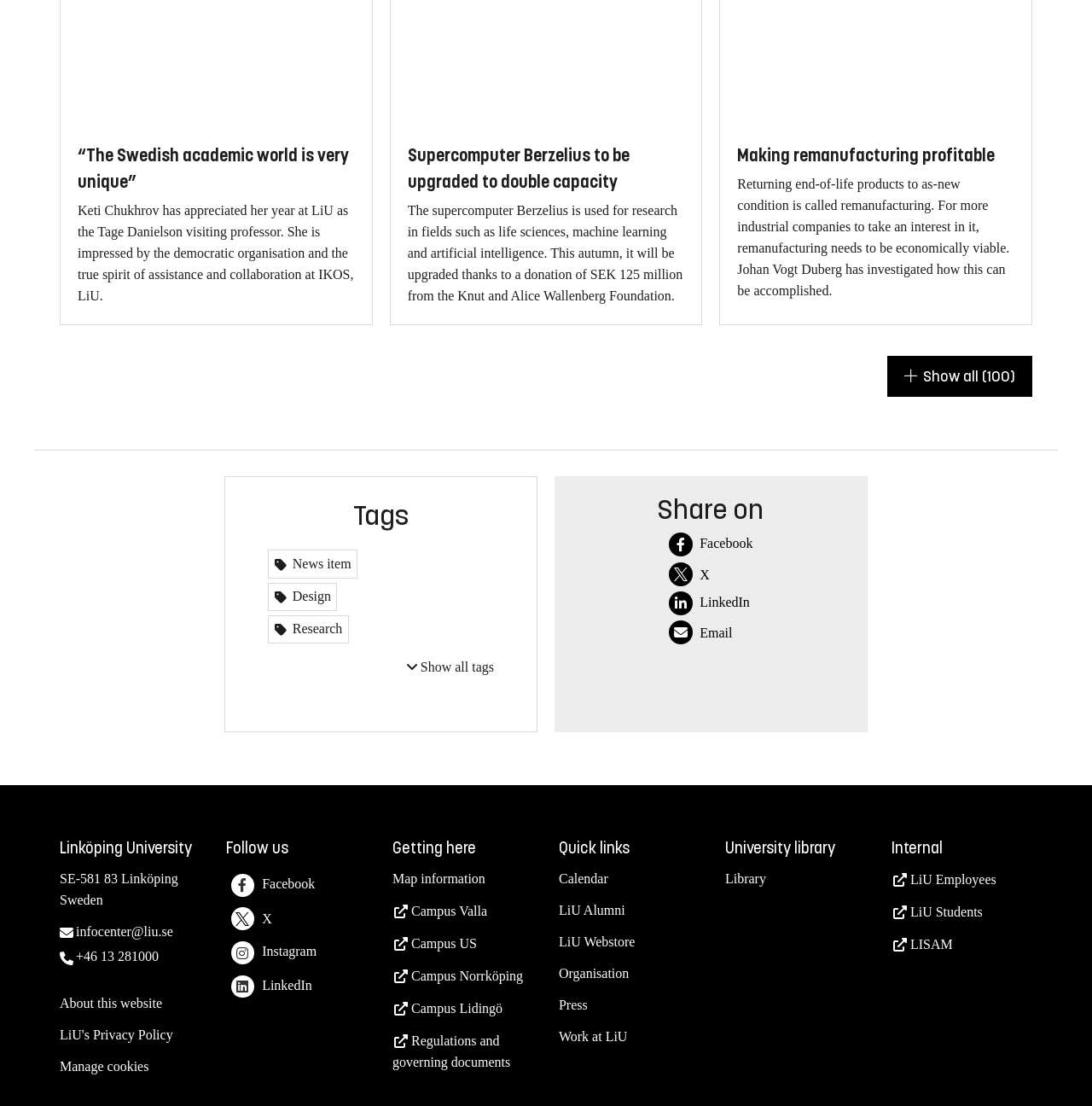What is the purpose of remanufacturing?
Using the image as a reference, give an elaborate response to the question.

I found the answer by reading the StaticText element with the text 'Returning end-of-life products to as-new condition is called remanufacturing. For more industrial companies to take an interest in it, remanufacturing needs to be economically viable.' located at the top of the webpage.